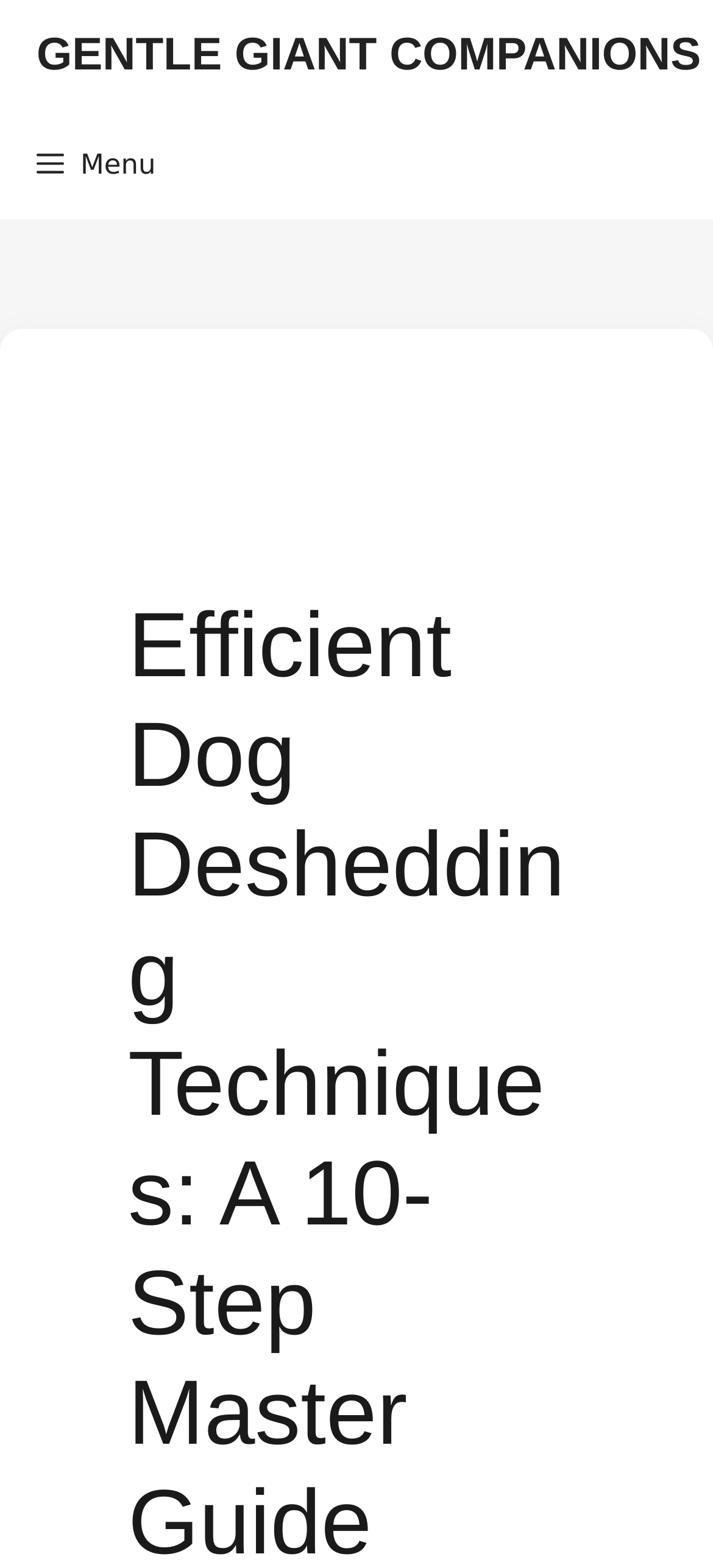Using the given description, provide the bounding box coordinates formatted as (top-left x, top-left y, bottom-right x, bottom-right y), with all values being floating point numbers between 0 and 1. Description: Menu

[0.0, 0.07, 0.27, 0.14]